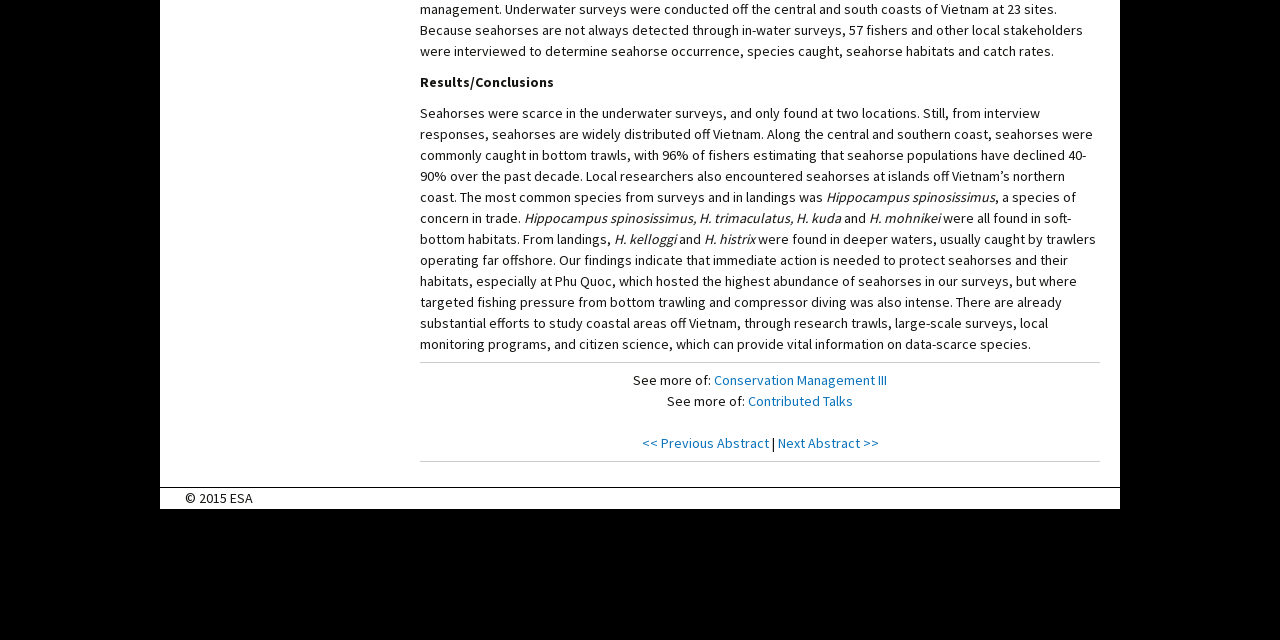Based on the provided description, "<< Previous Abstract", find the bounding box of the corresponding UI element in the screenshot.

[0.501, 0.678, 0.6, 0.706]